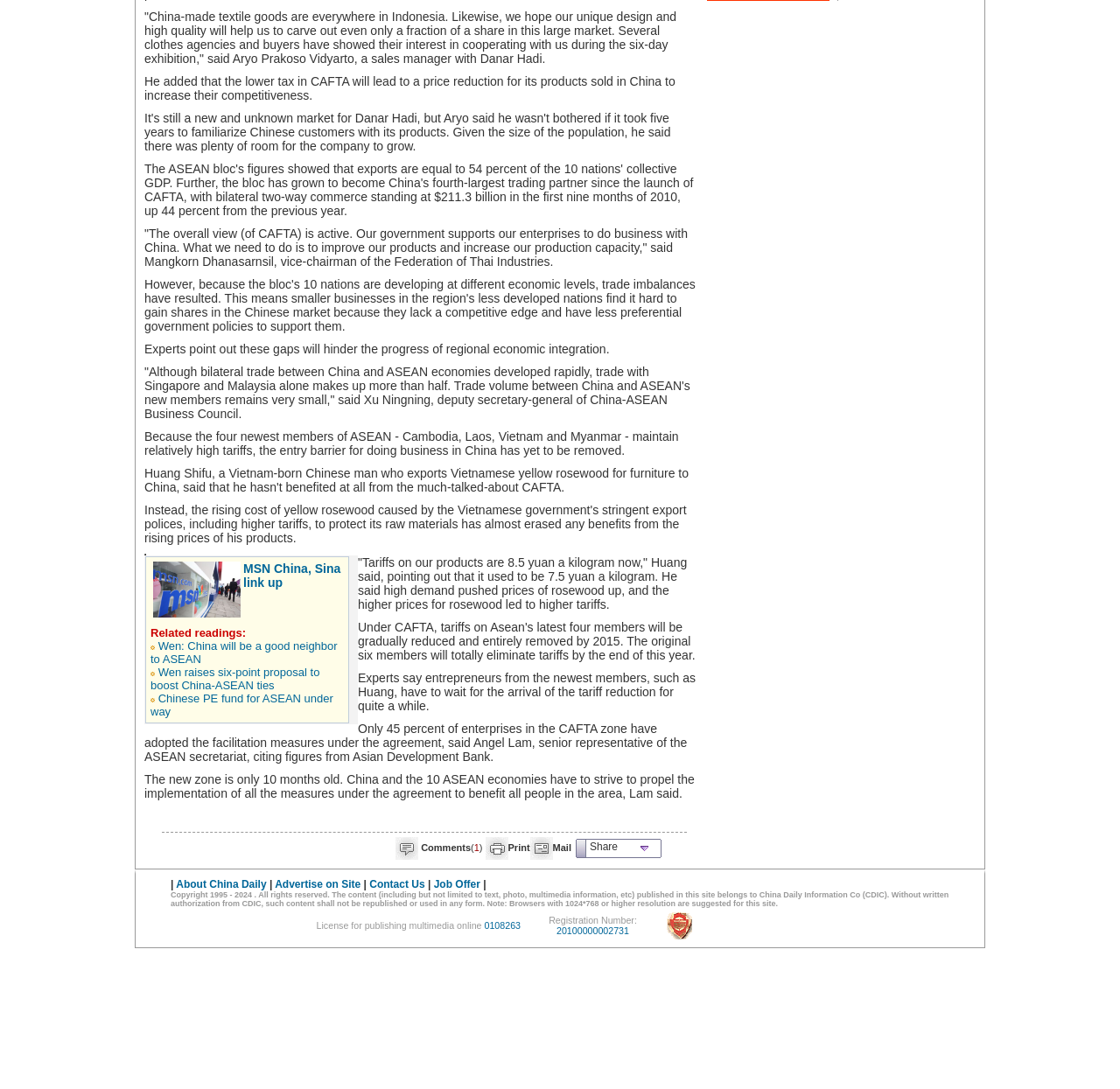Analyze the image and provide a detailed answer to the question: How many enterprises in the CAFTA zone have adopted facilitation measures?

The article states that only 45 percent of enterprises in the CAFTA zone have adopted the facilitation measures under the agreement, according to Angel Lam, senior representative of the ASEAN secretariat.